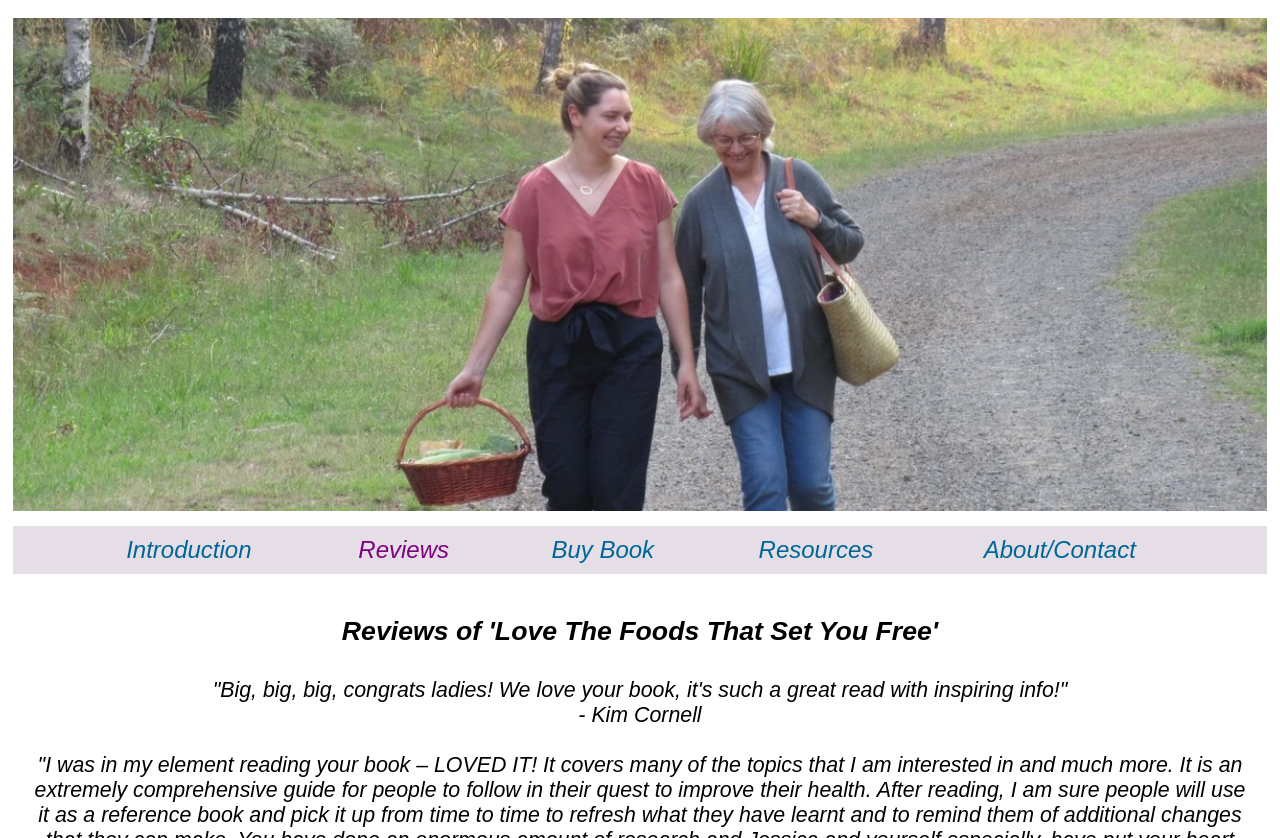What is the author's name?
Using the image as a reference, answer the question with a short word or phrase.

Kim Cornell